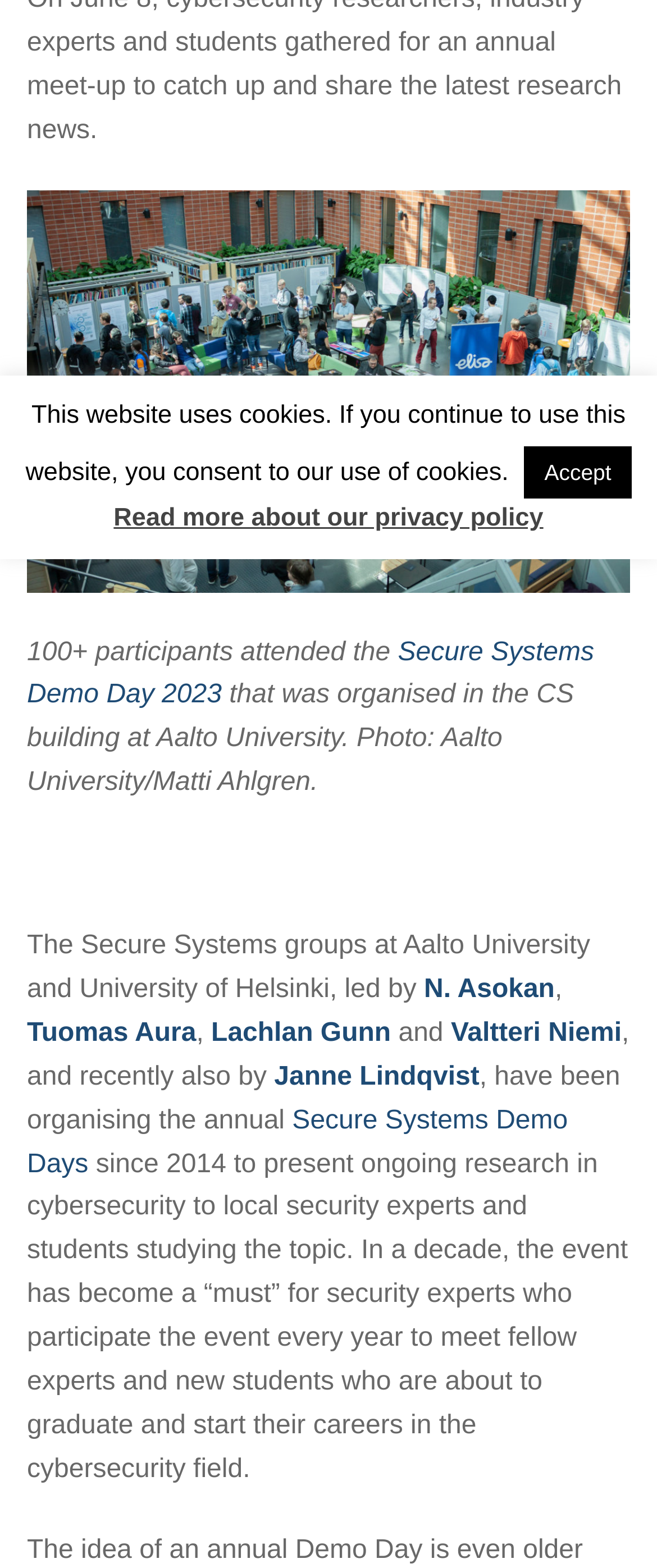Find the bounding box of the web element that fits this description: "Accept".

[0.798, 0.284, 0.961, 0.318]